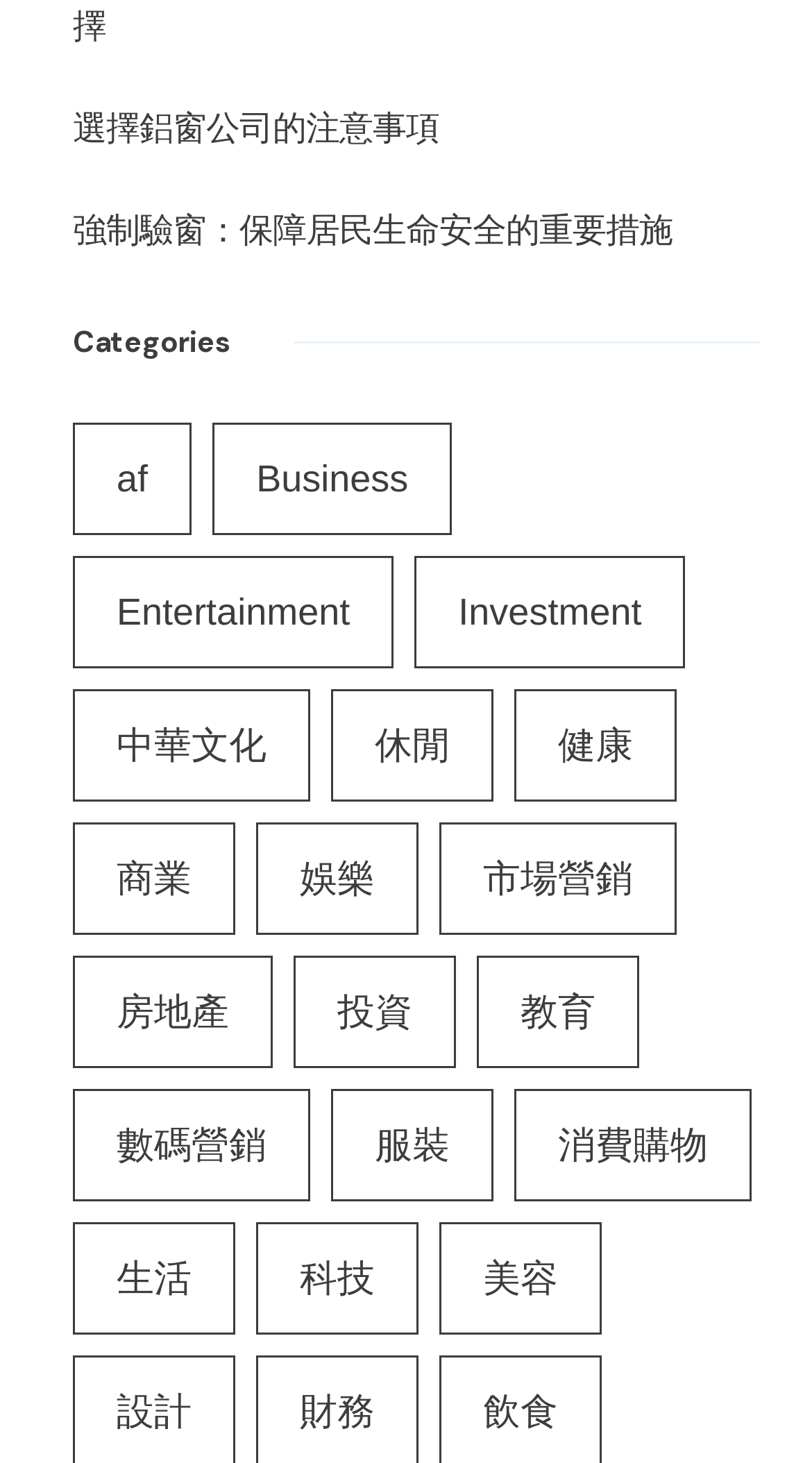Pinpoint the bounding box coordinates of the element that must be clicked to accomplish the following instruction: "Learn about 健康". The coordinates should be in the format of four float numbers between 0 and 1, i.e., [left, top, right, bottom].

[0.633, 0.471, 0.834, 0.548]